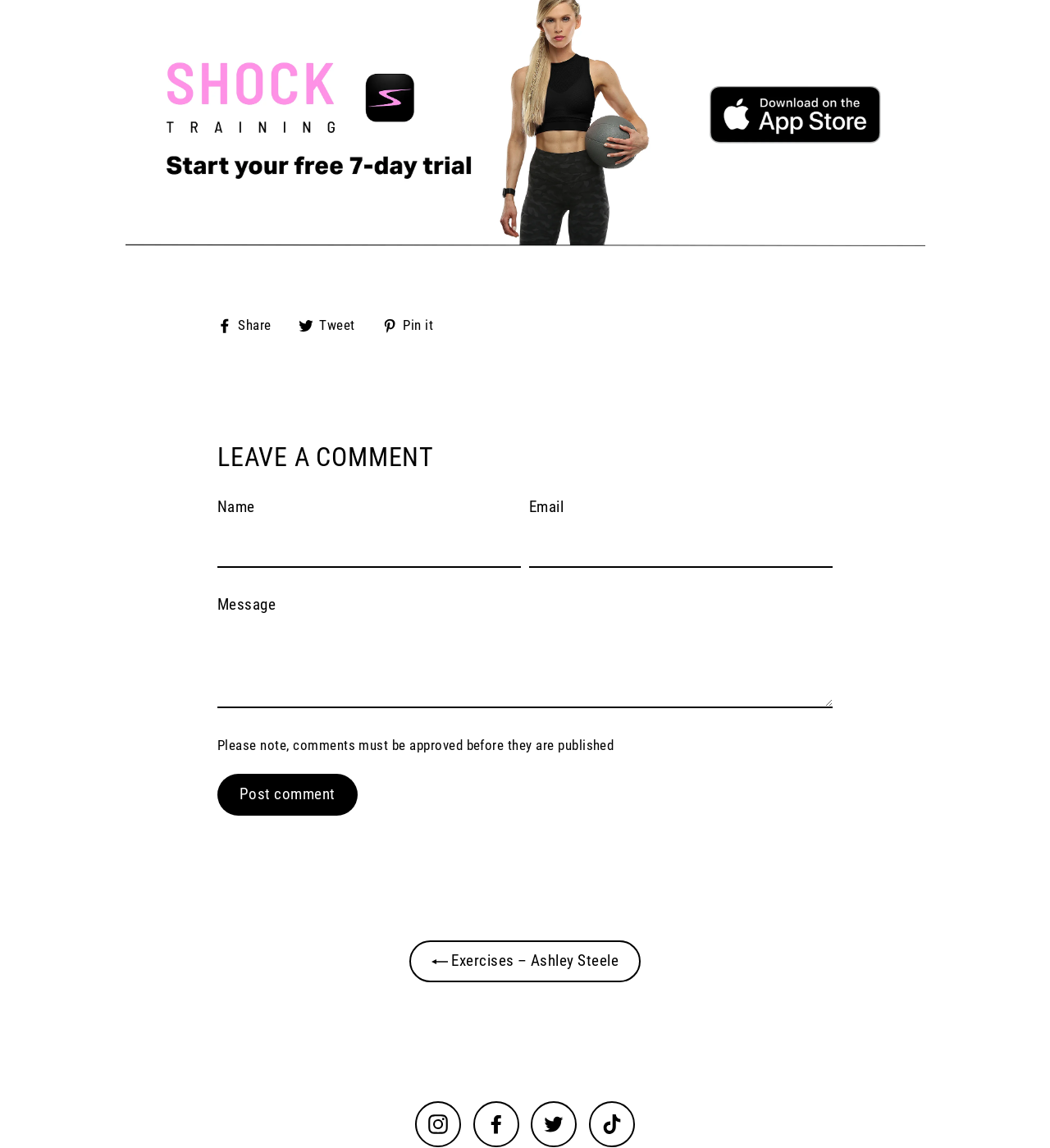Determine the bounding box coordinates of the clickable region to execute the instruction: "Share on Facebook". The coordinates should be four float numbers between 0 and 1, denoted as [left, top, right, bottom].

[0.207, 0.273, 0.27, 0.293]